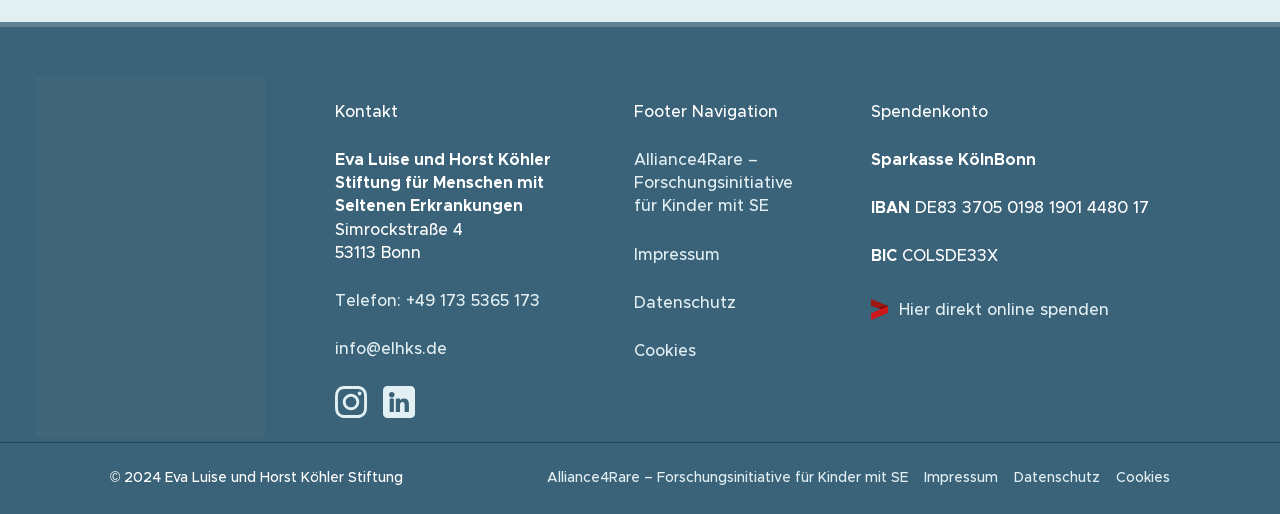Given the following UI element description: "Hier direkt online spenden", find the bounding box coordinates in the webpage screenshot.

[0.702, 0.587, 0.866, 0.618]